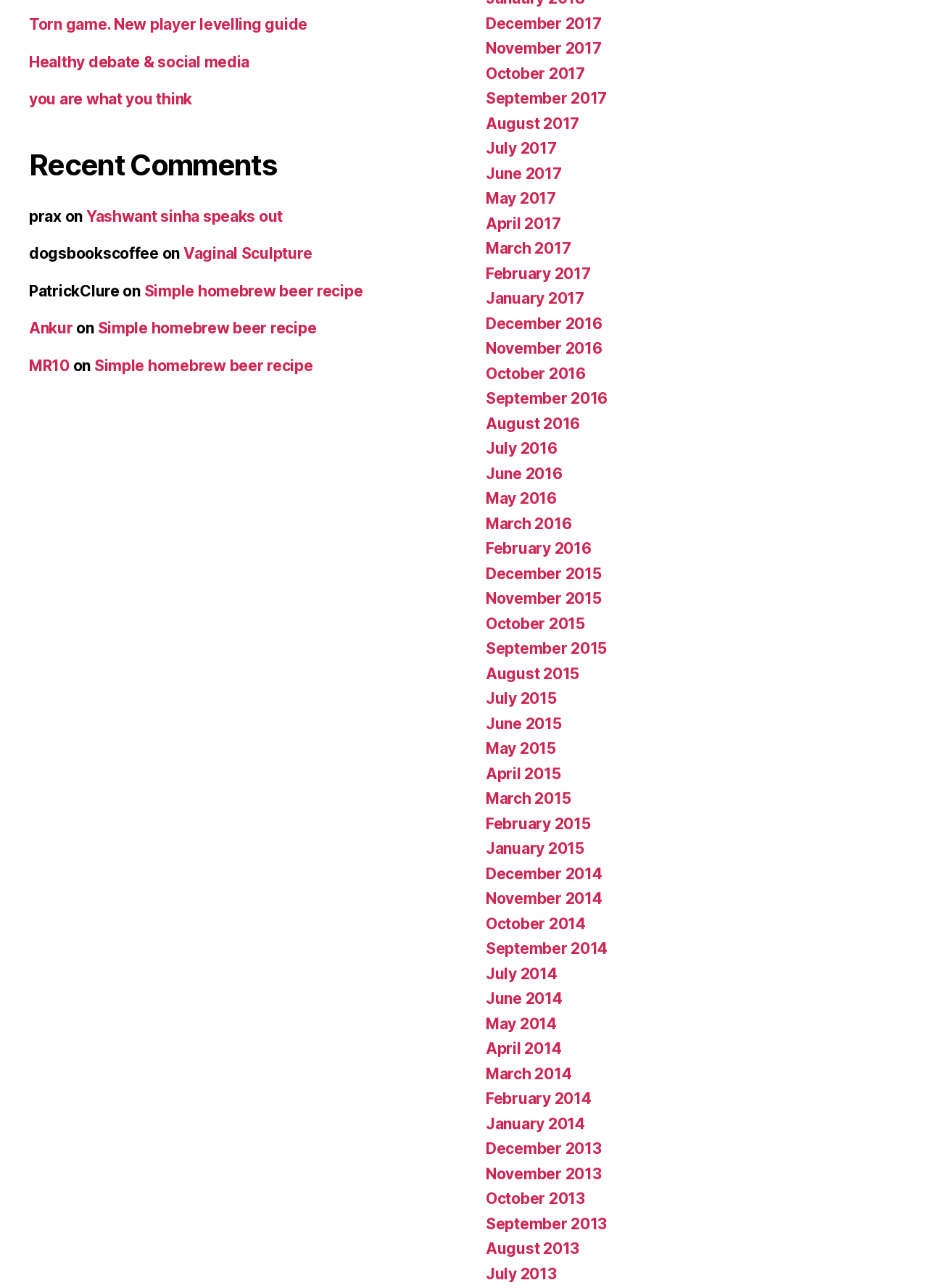Please analyze the image and provide a thorough answer to the question:
What is the topic of the post 'Vaginal Sculpture'?

Based on the title 'Vaginal Sculpture', I infer that the post is related to art, possibly a sculpture or a creative work.